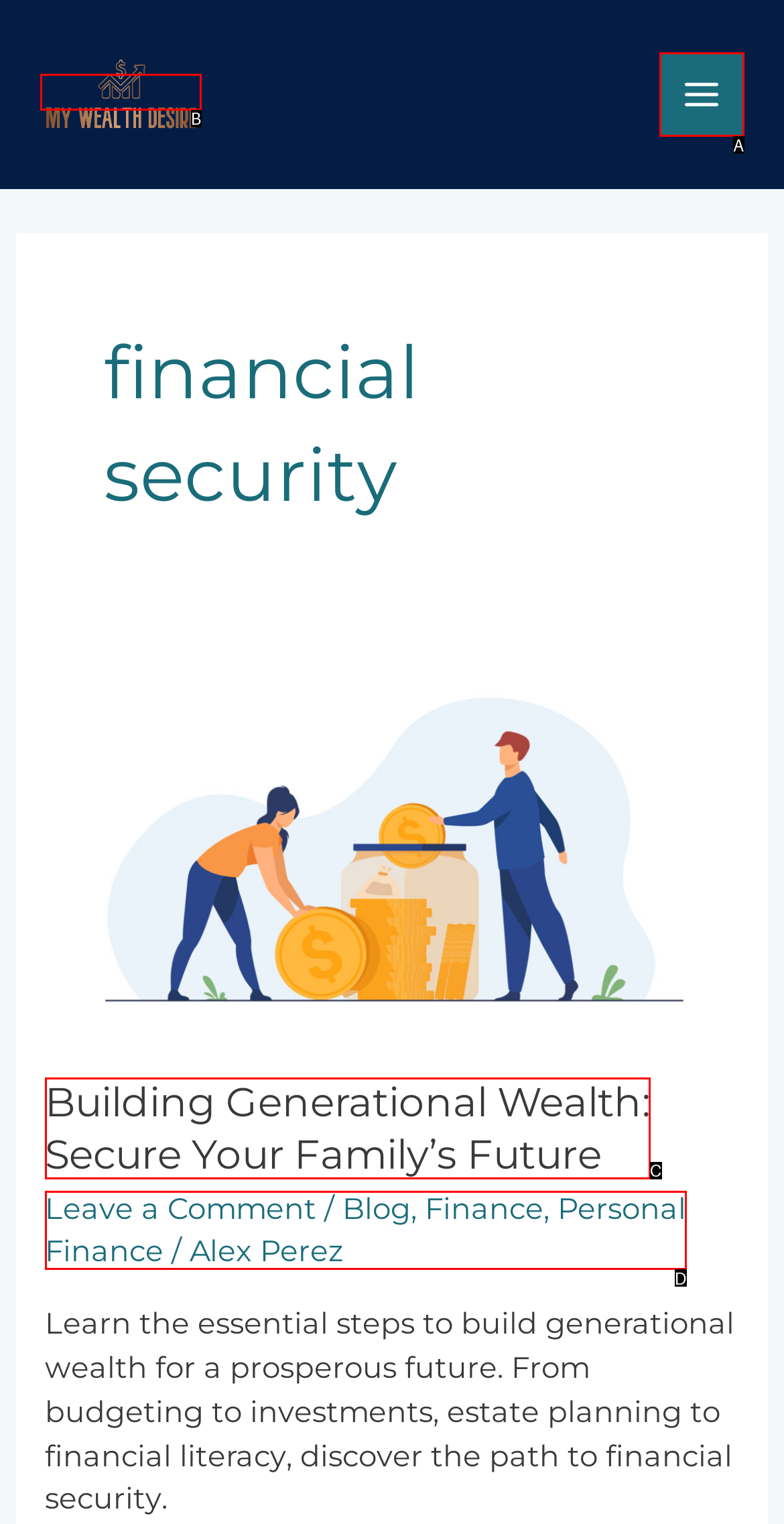Identify the option that corresponds to: Personal Finance
Respond with the corresponding letter from the choices provided.

D